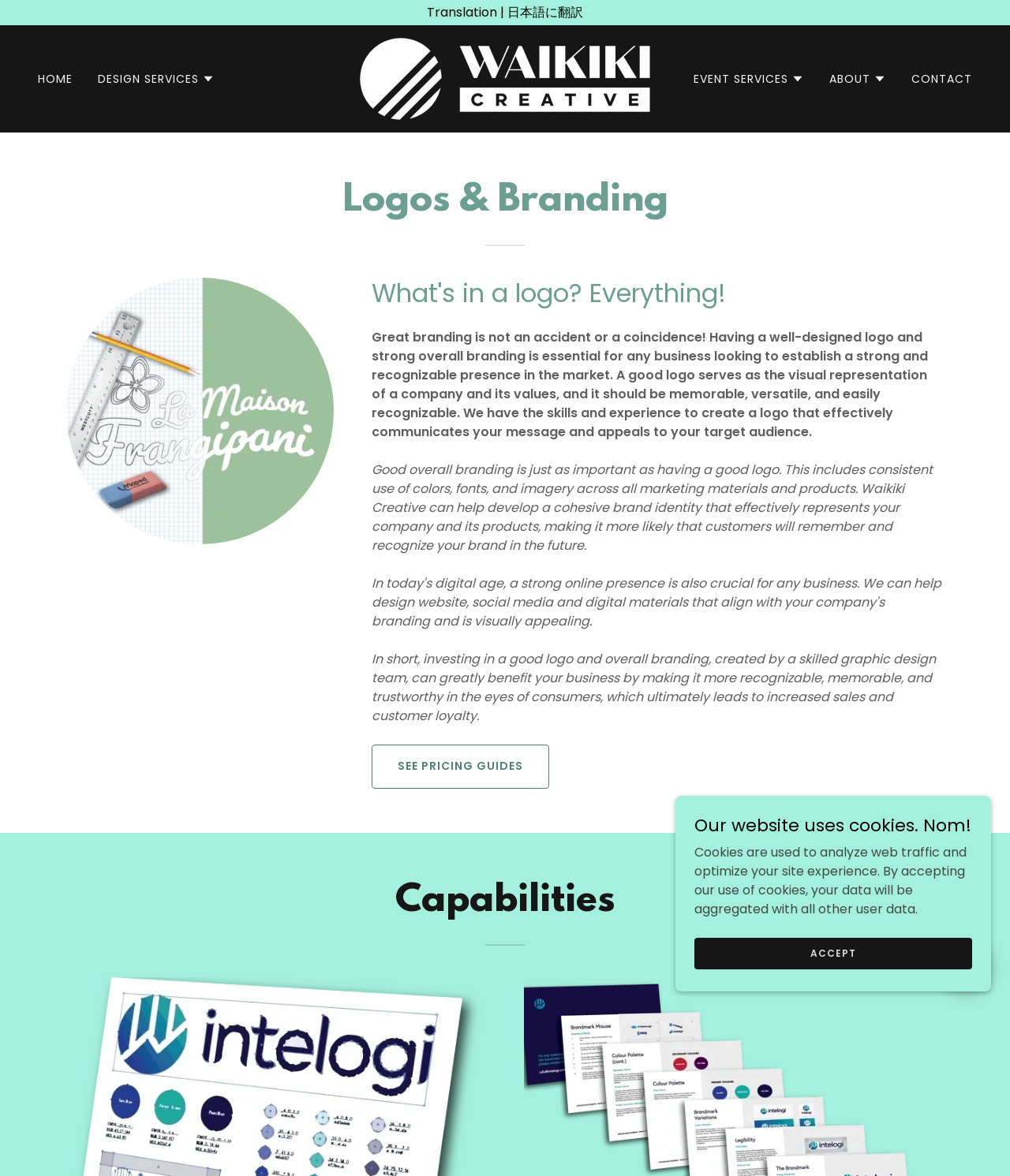What is the main topic of this webpage?
Look at the image and respond with a one-word or short phrase answer.

Logo design and branding